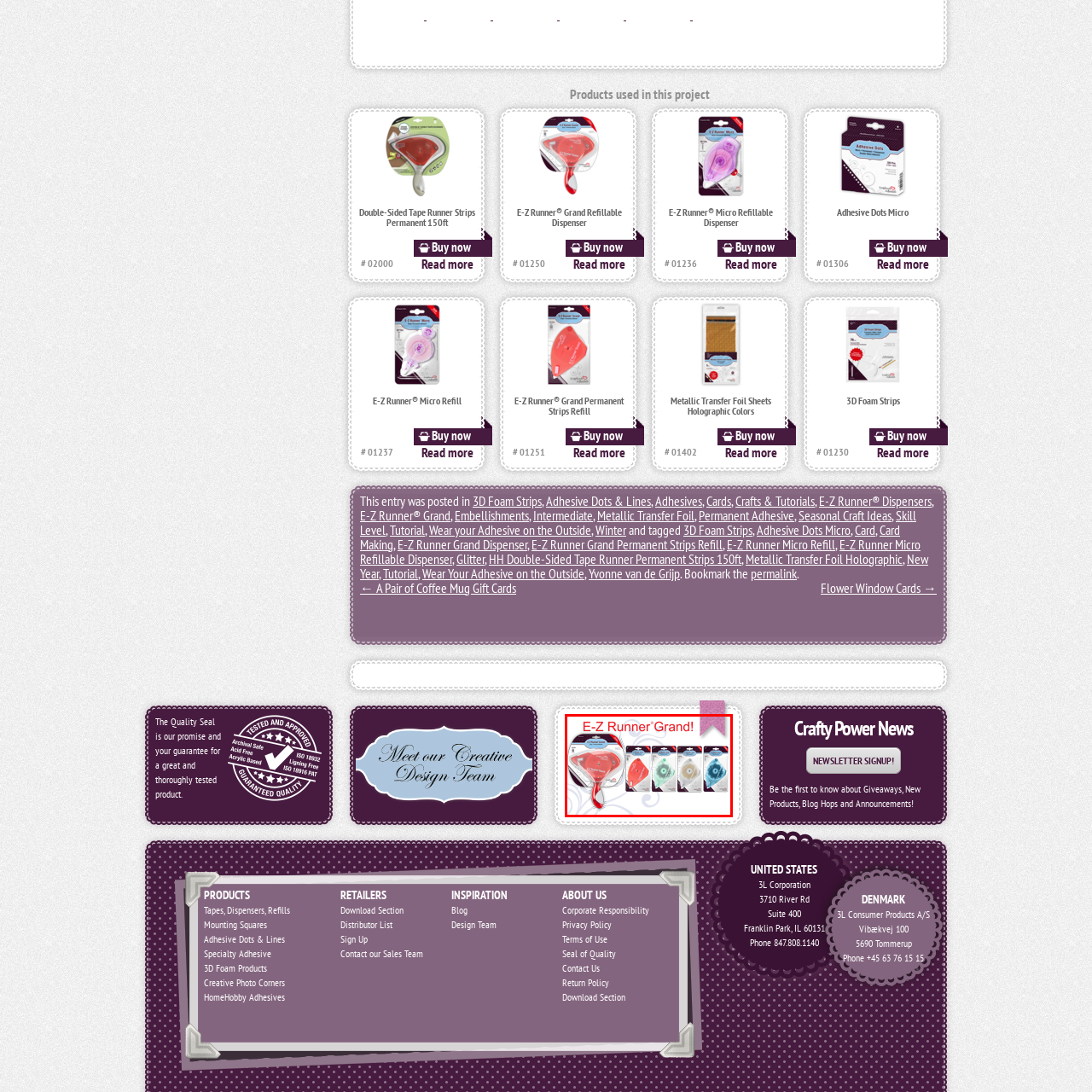Take a close look at the image marked with a red boundary and thoroughly answer the ensuing question using the information observed in the image:
What is the background design of the image?

The background of the image is adorned with elegant swirls, which adds a touch of sophistication and visual appeal to the overall design.